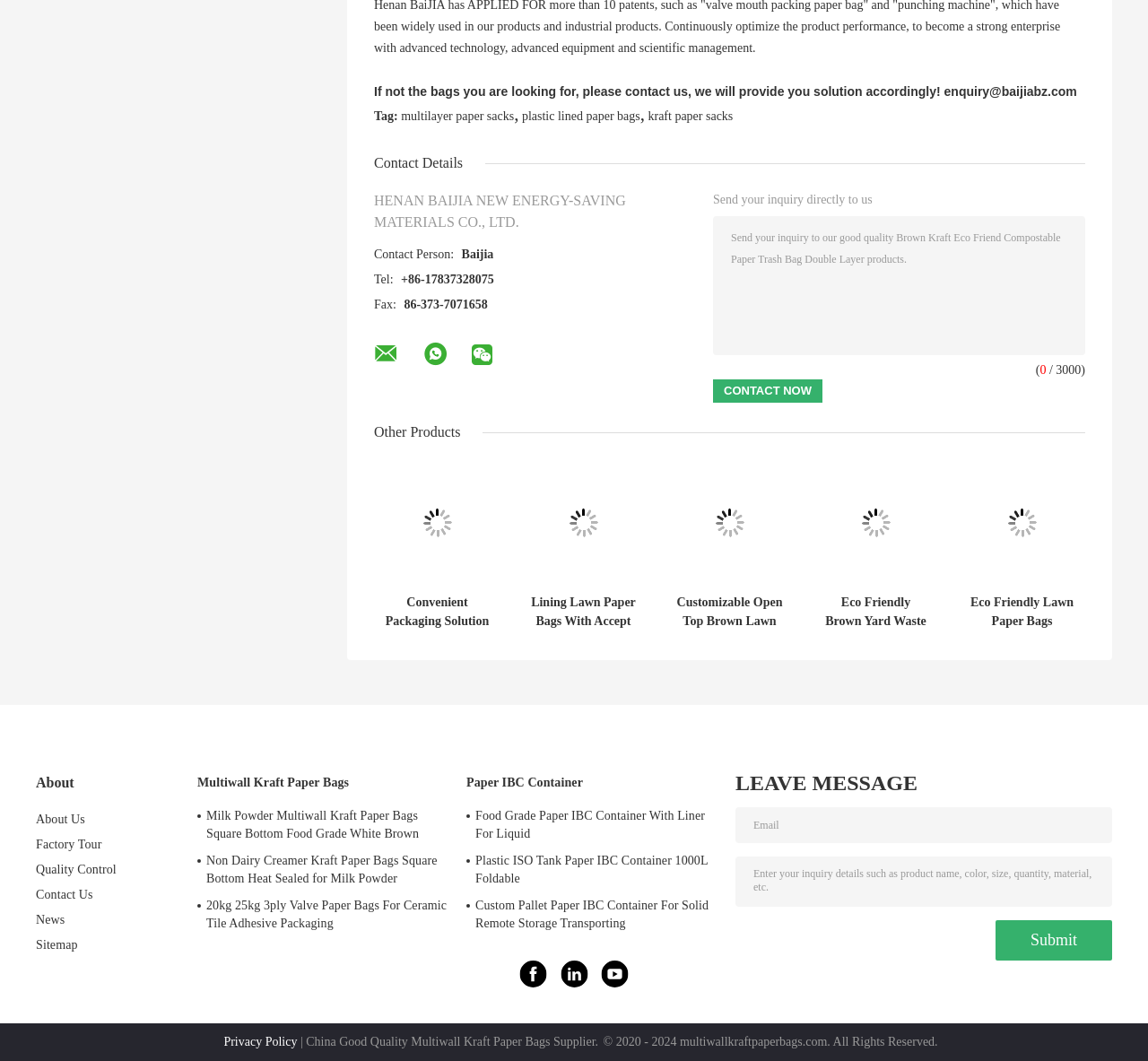What is the purpose of the 'Send your inquiry directly to us' section?
Make sure to answer the question with a detailed and comprehensive explanation.

I inferred the purpose of the 'Send your inquiry directly to us' section by looking at the text and the presence of a textbox, which suggests that users can send their inquiries directly to the company.